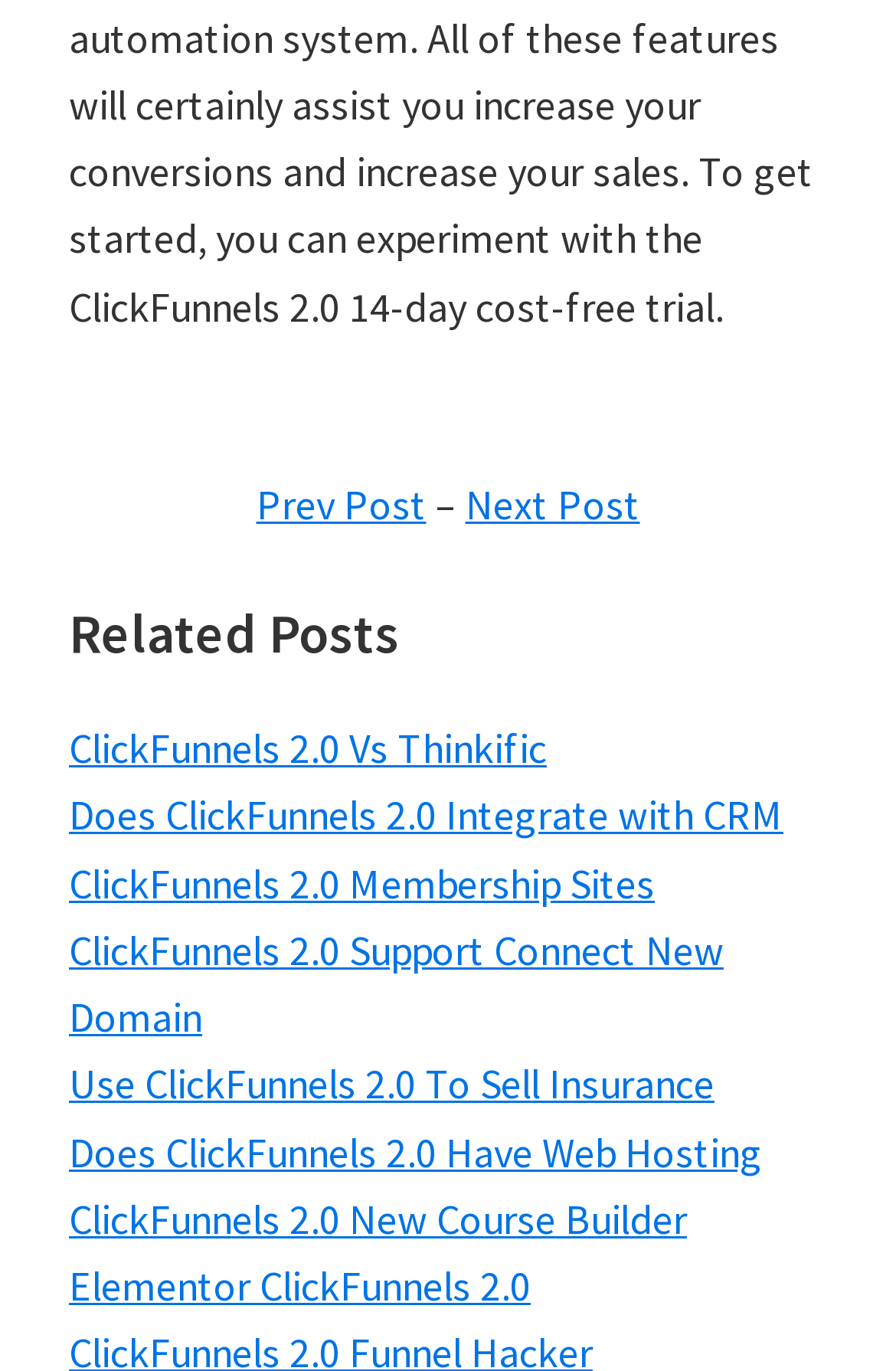Pinpoint the bounding box coordinates of the area that should be clicked to complete the following instruction: "view related posts". The coordinates must be given as four float numbers between 0 and 1, i.e., [left, top, right, bottom].

[0.077, 0.44, 0.923, 0.488]